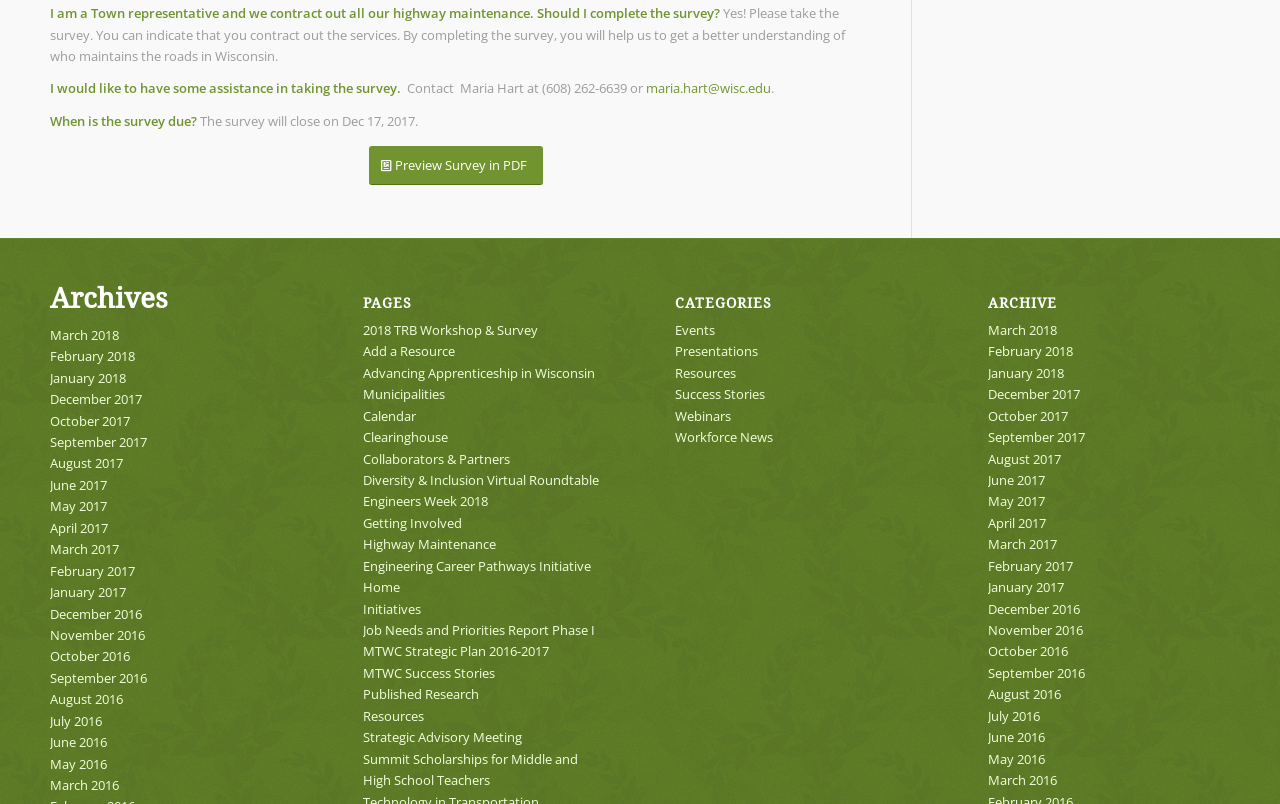Could you specify the bounding box coordinates for the clickable section to complete the following instruction: "Click on the 'Are hydrogen power plants the future of global energy?' link"?

None